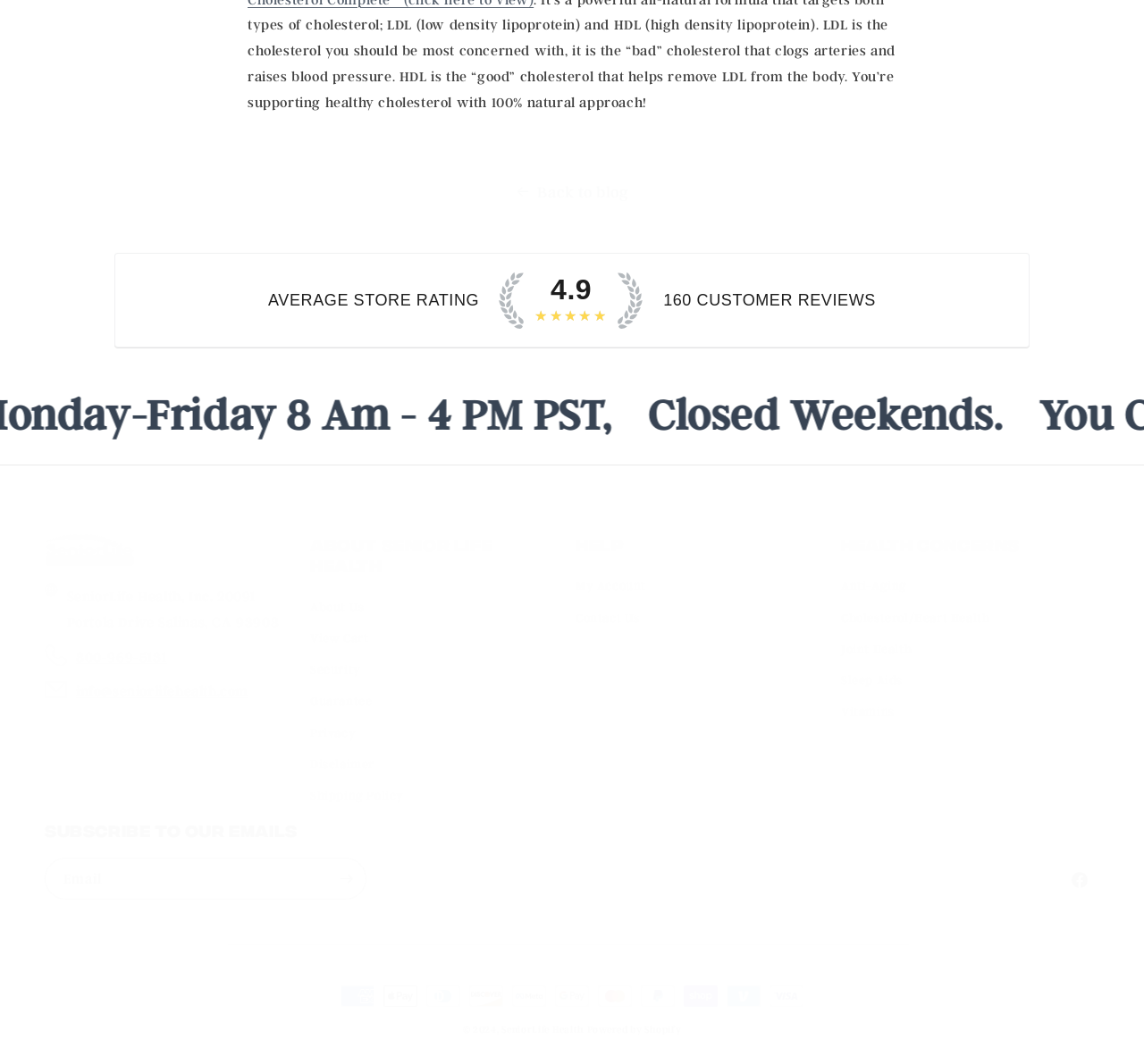Identify the bounding box coordinates of the section to be clicked to complete the task described by the following instruction: "Call the phone number". The coordinates should be four float numbers between 0 and 1, formatted as [left, top, right, bottom].

[0.066, 0.608, 0.145, 0.625]